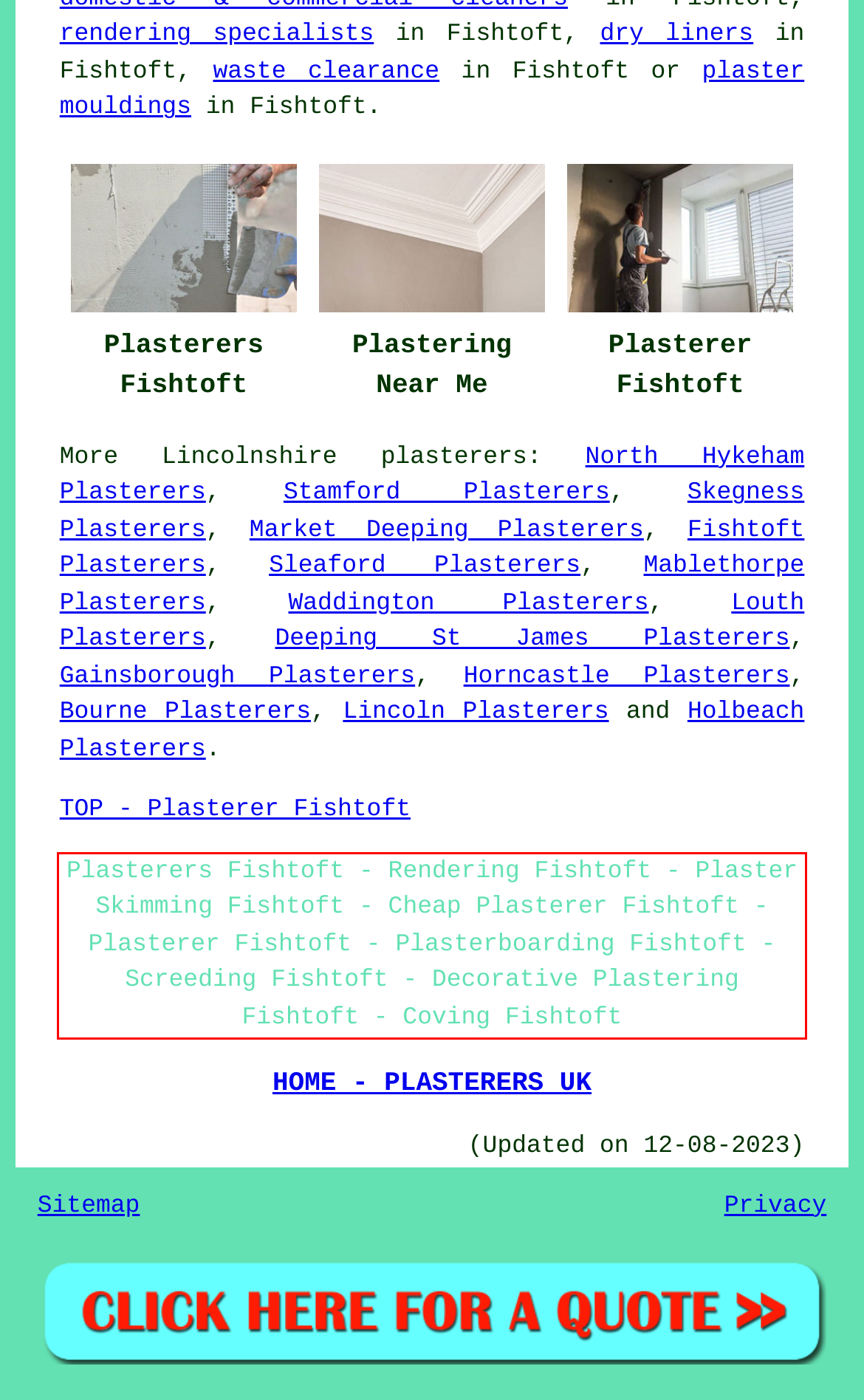Given a screenshot of a webpage with a red bounding box, extract the text content from the UI element inside the red bounding box.

Plasterers Fishtoft - Rendering Fishtoft - Plaster Skimming Fishtoft - Cheap Plasterer Fishtoft - Plasterer Fishtoft - Plasterboarding Fishtoft - Screeding Fishtoft - Decorative Plastering Fishtoft - Coving Fishtoft